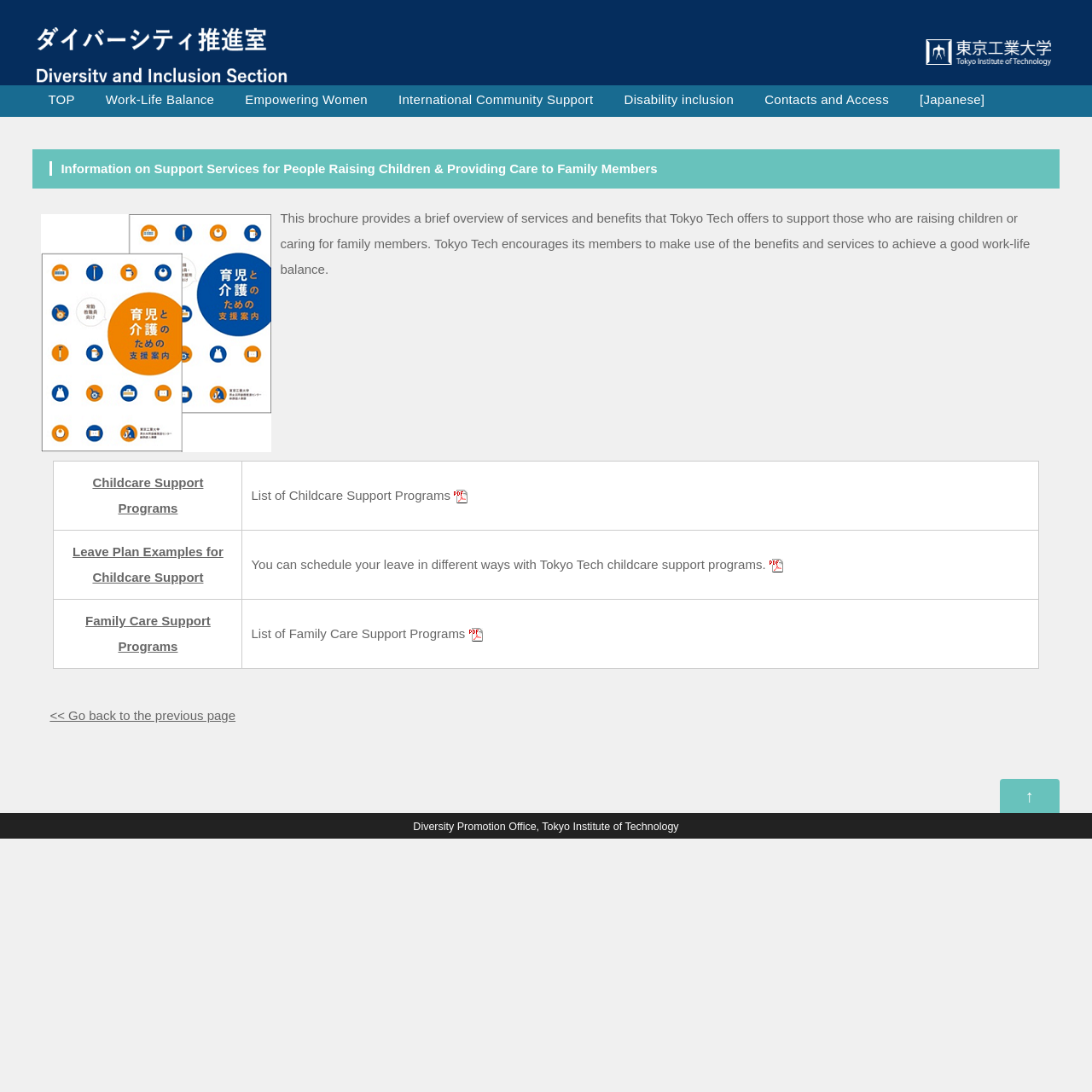Given the webpage screenshot and the description, determine the bounding box coordinates (top-left x, top-left y, bottom-right x, bottom-right y) that define the location of the UI element matching this description: Disability inclusion

[0.557, 0.078, 0.686, 0.104]